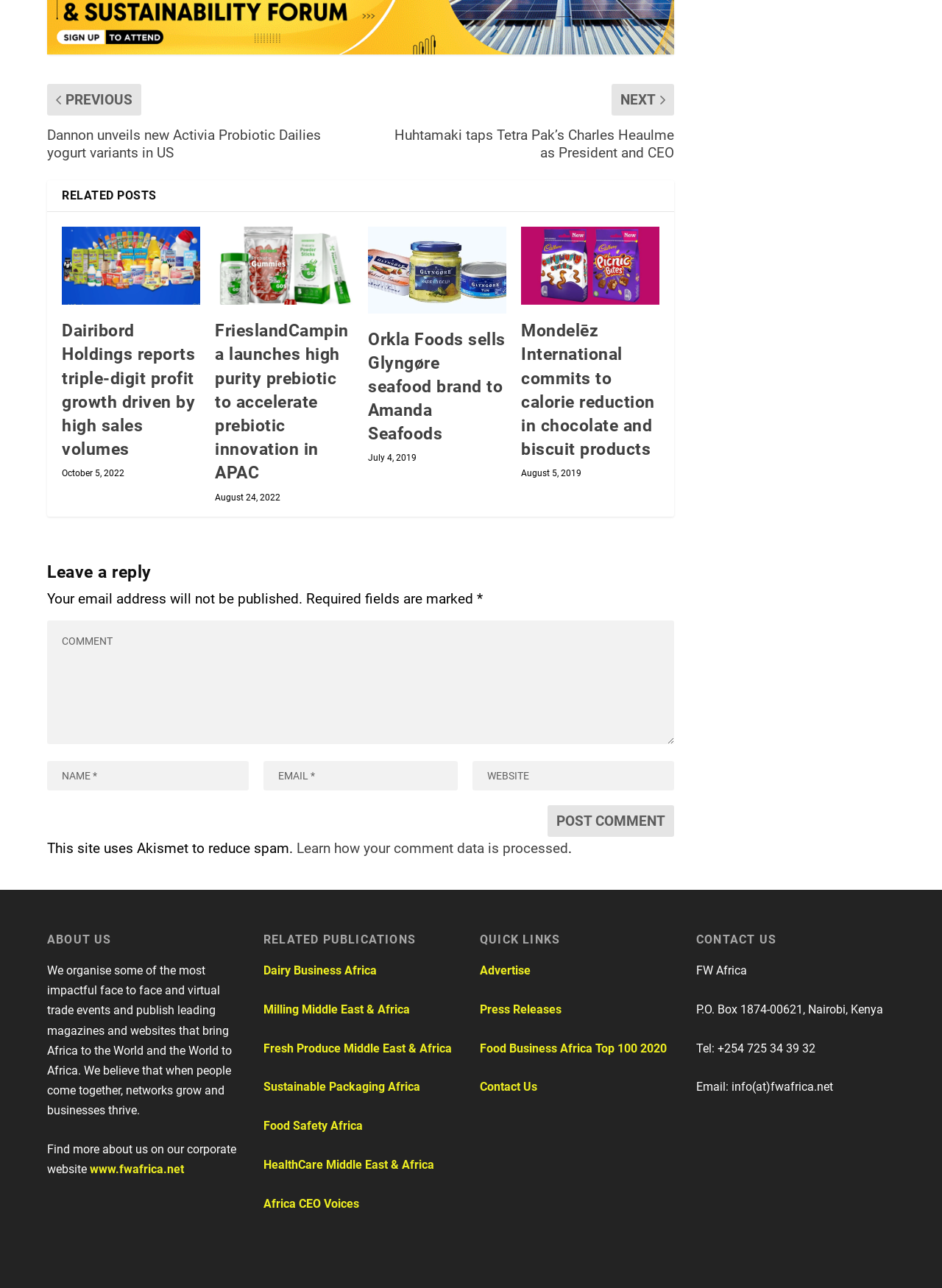Based on the element description: "input value="Name *" name="author"", identify the UI element and provide its bounding box coordinates. Use four float numbers between 0 and 1, [left, top, right, bottom].

[0.05, 0.59, 0.264, 0.613]